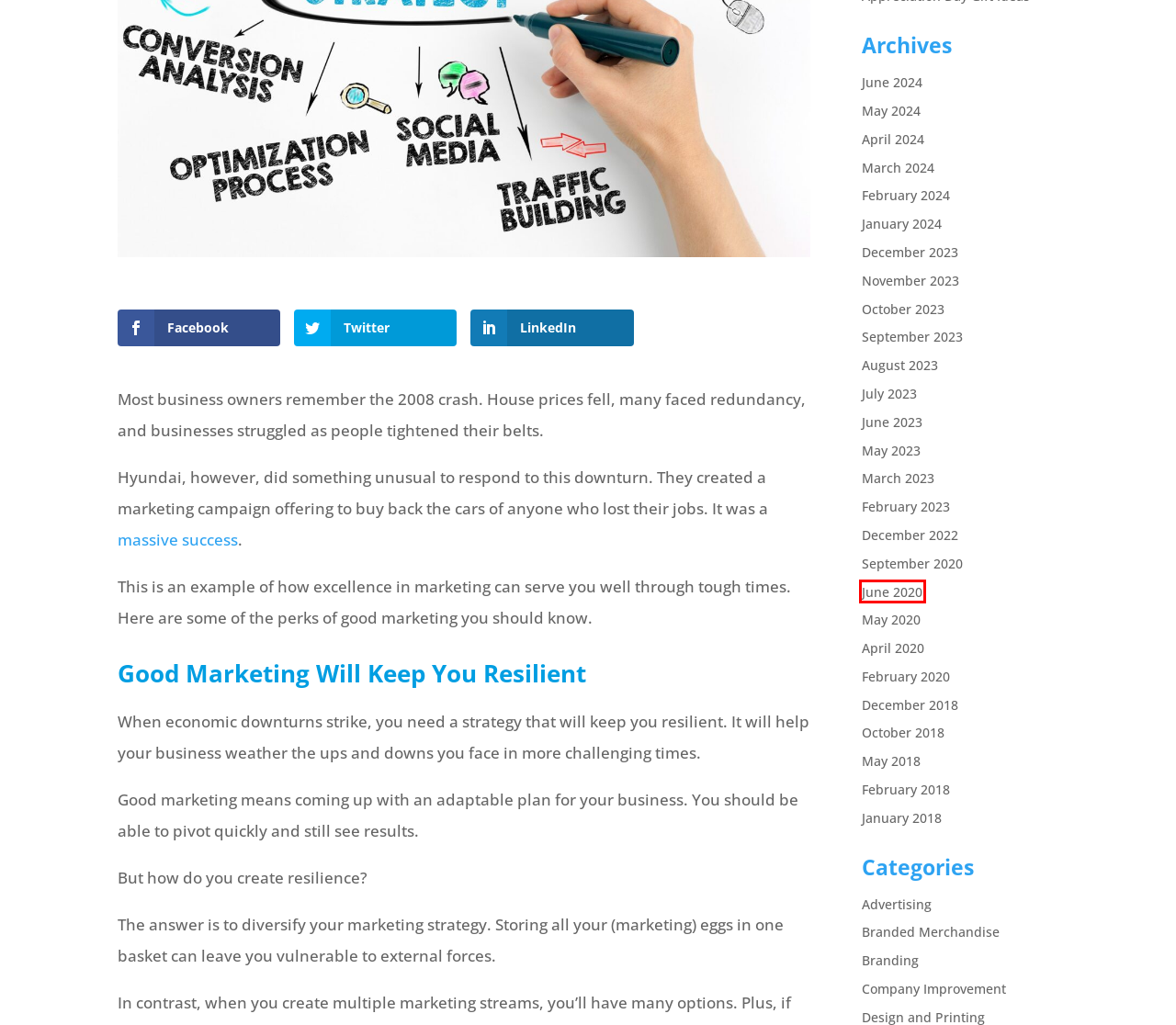A screenshot of a webpage is given, featuring a red bounding box around a UI element. Please choose the webpage description that best aligns with the new webpage after clicking the element in the bounding box. These are the descriptions:
A. June 2020 | Promotional Mugs
B. Branded Merchandise Archives | Promotional Mugs
C. January 2024 | Promotional Mugs
D. September 2023 | Promotional Mugs
E. April 2024 | Promotional Mugs
F. May 2020 | Promotional Mugs
G. August 2023 | Promotional Mugs
H. Company Improvement Archives | Promotional Mugs

A